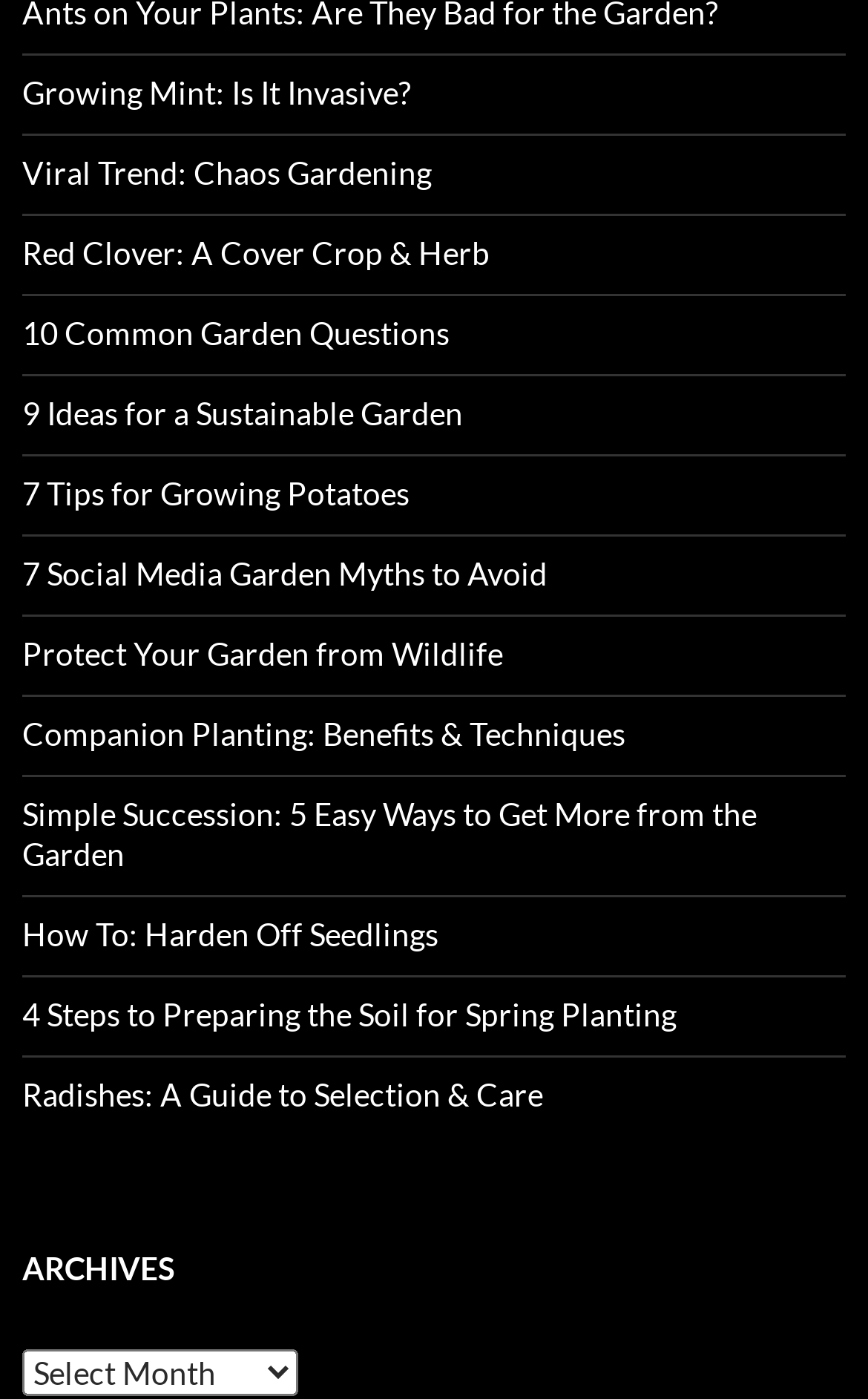Please provide the bounding box coordinates for the element that needs to be clicked to perform the following instruction: "learn about the company". The coordinates should be given as four float numbers between 0 and 1, i.e., [left, top, right, bottom].

None